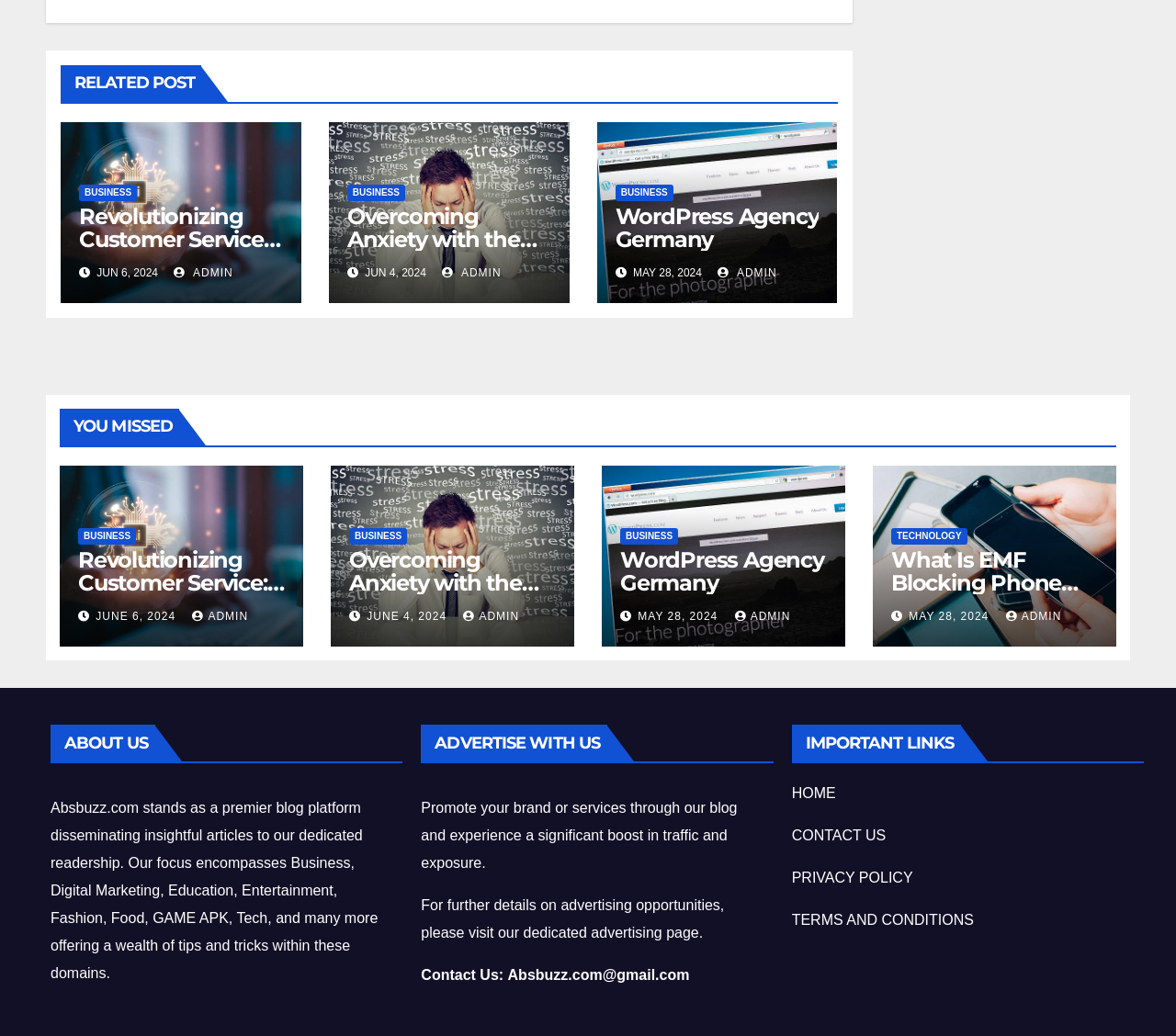Please identify the bounding box coordinates of the element that needs to be clicked to perform the following instruction: "Click on 'RELATED POST'".

[0.052, 0.063, 0.171, 0.098]